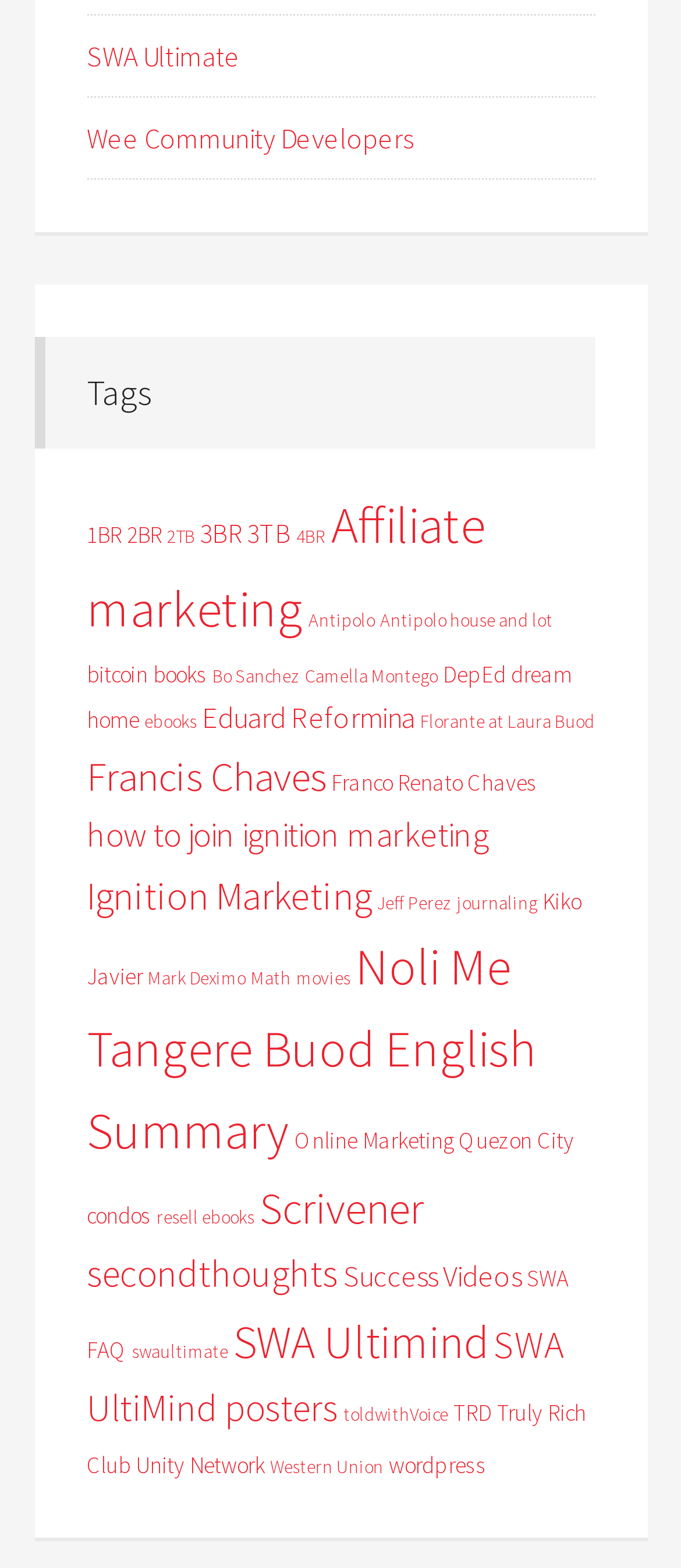Please find and report the bounding box coordinates of the element to click in order to perform the following action: "Learn about 'bitcoin'". The coordinates should be expressed as four float numbers between 0 and 1, in the format [left, top, right, bottom].

[0.127, 0.421, 0.217, 0.44]